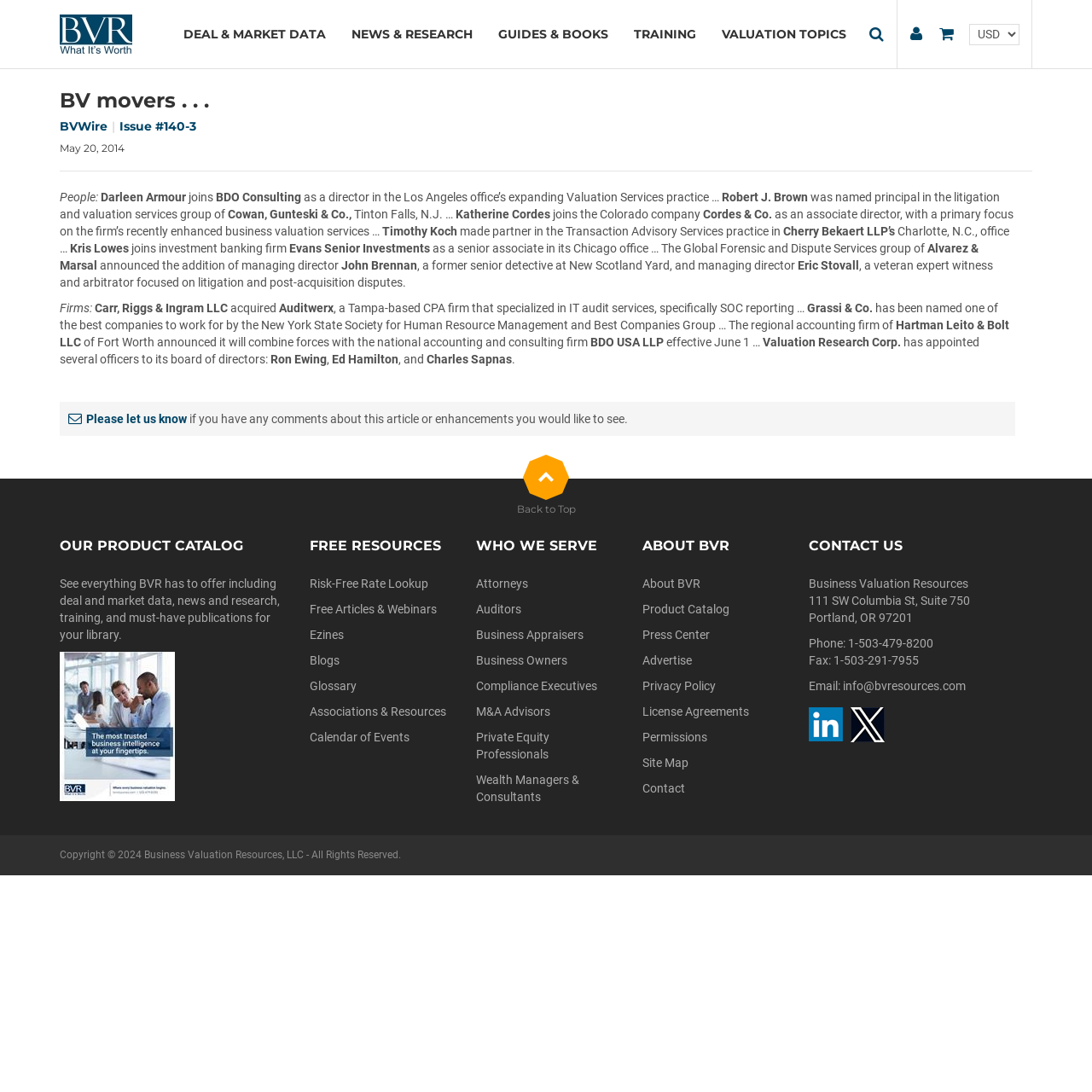Please find the bounding box for the UI element described by: "Guides & Books".

[0.445, 0.0, 0.569, 0.062]